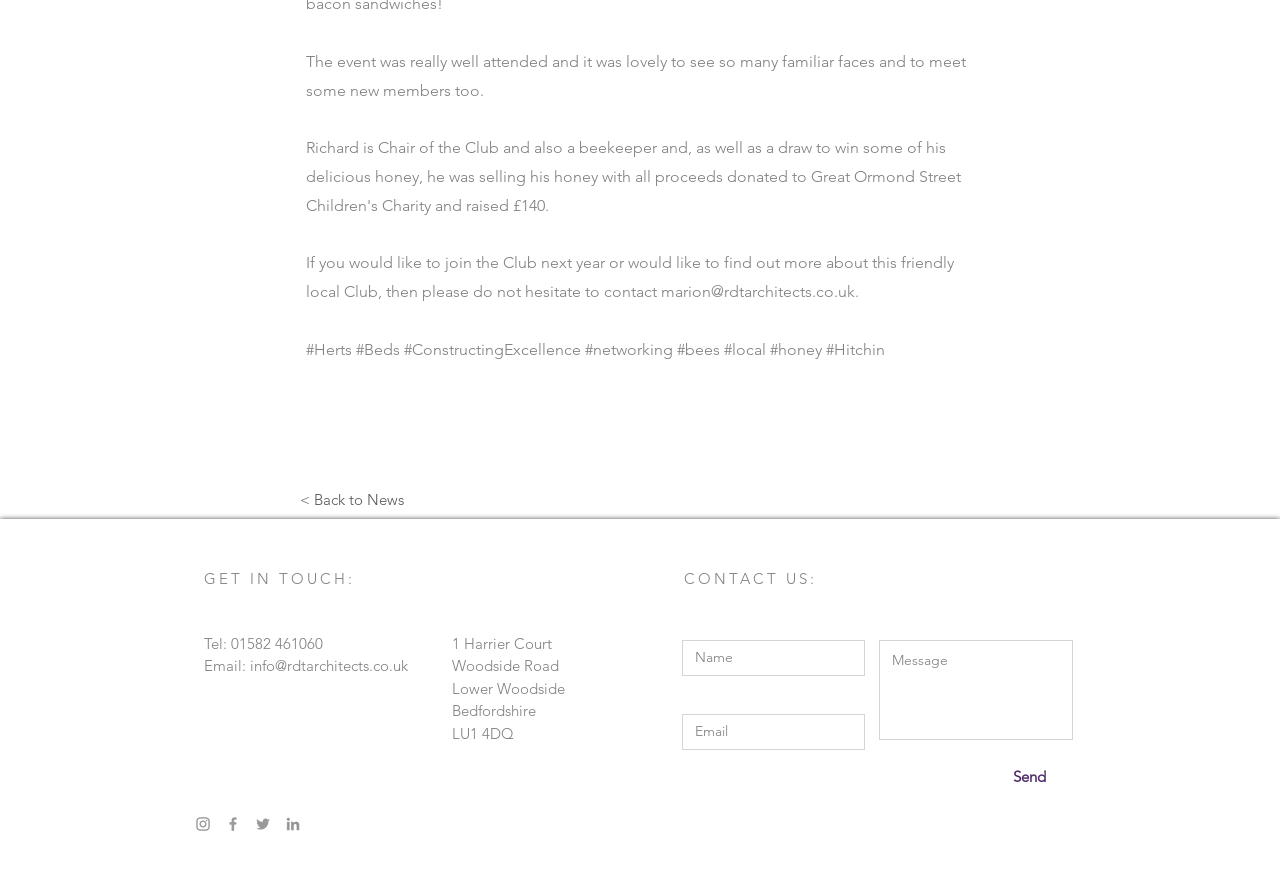Using the provided element description "< Back to News", determine the bounding box coordinates of the UI element.

[0.234, 0.544, 0.315, 0.589]